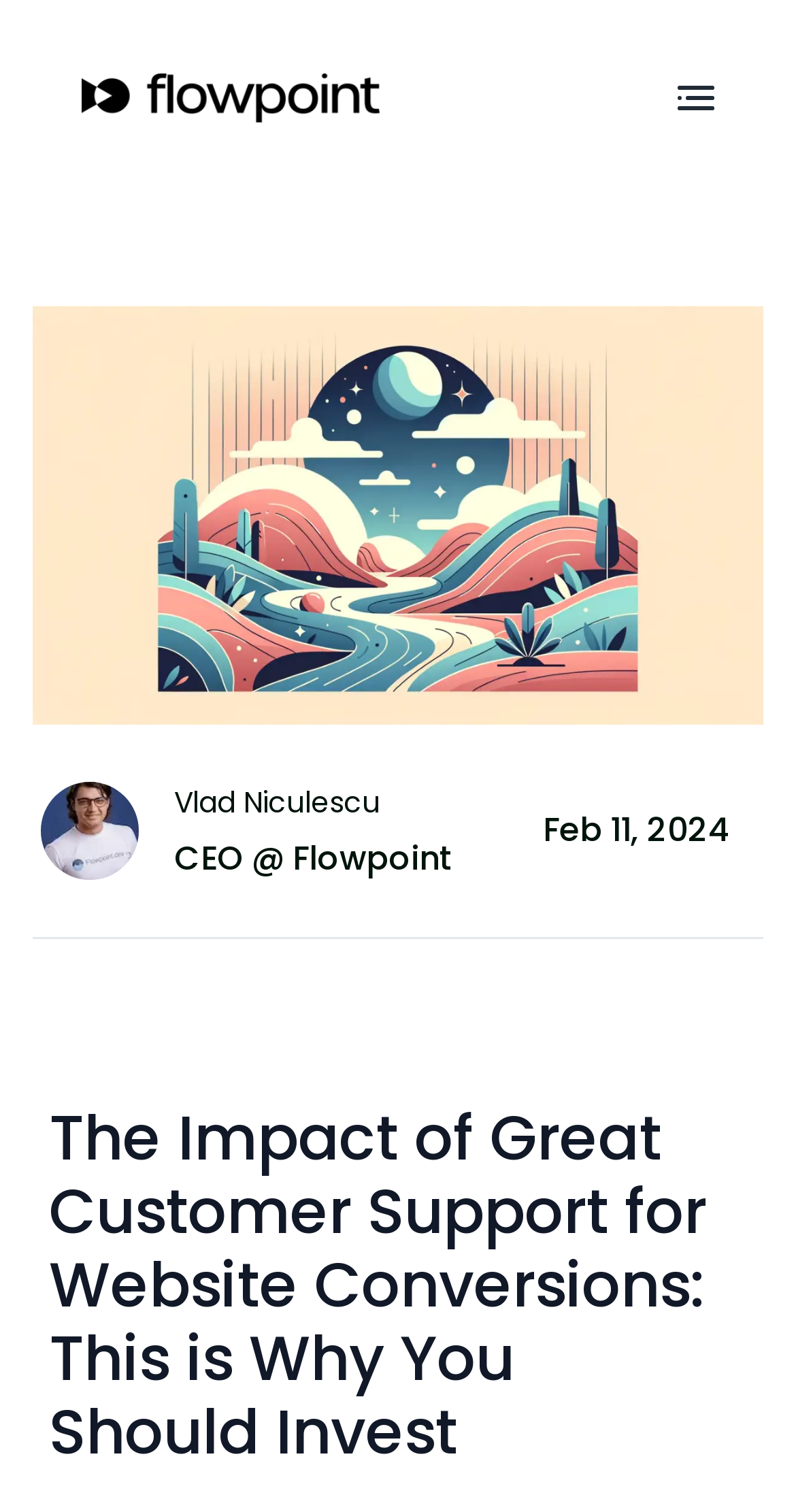What is the call-to-action in the popup?
Please answer the question as detailed as possible based on the image.

The call-to-action in the popup is to get a free AI website audit, which is indicated by the StaticText element 'GET A FREE AI WEBSITE AUDIT' with bounding box coordinates [0.204, 0.575, 0.719, 0.602].